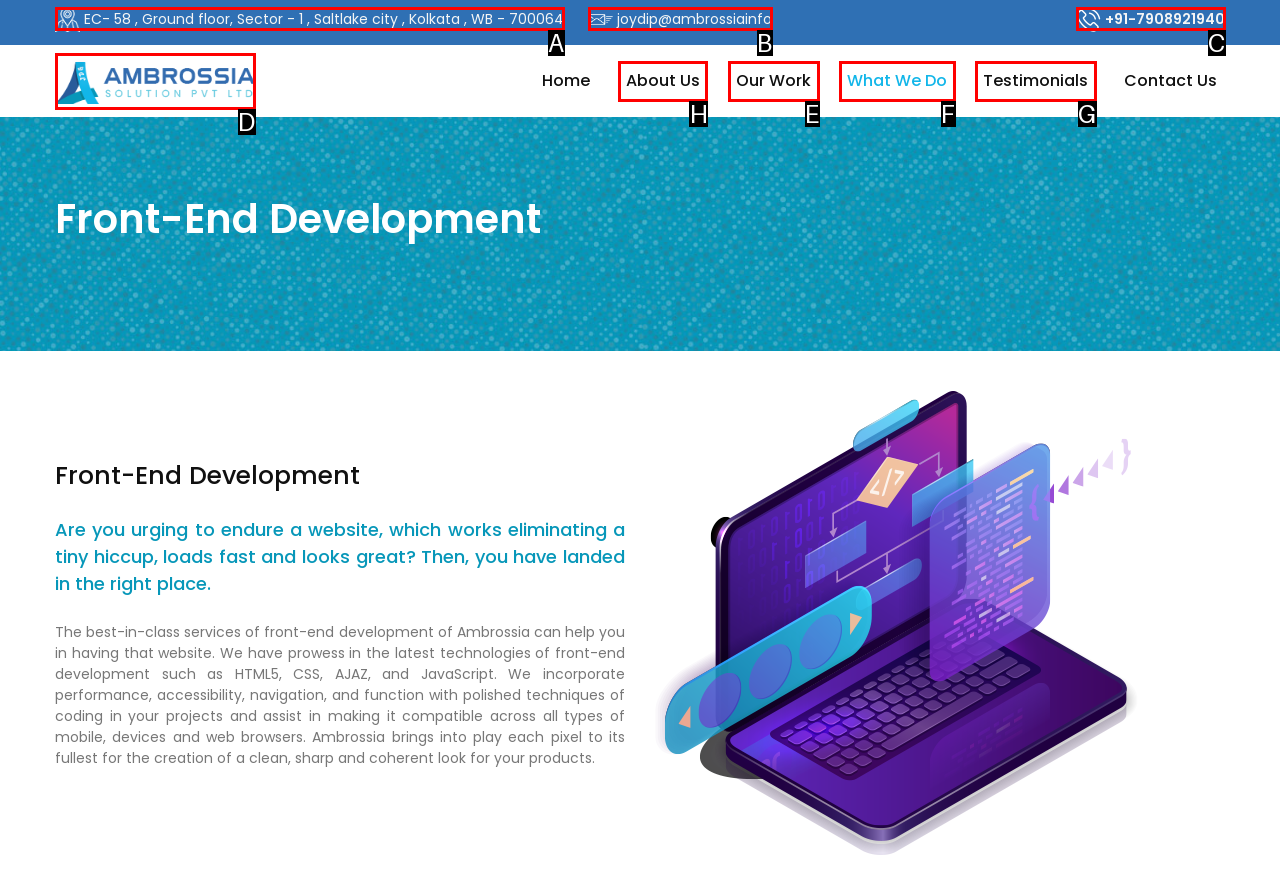Identify the correct UI element to click to achieve the task: View the 'About Us' page.
Answer with the letter of the appropriate option from the choices given.

H